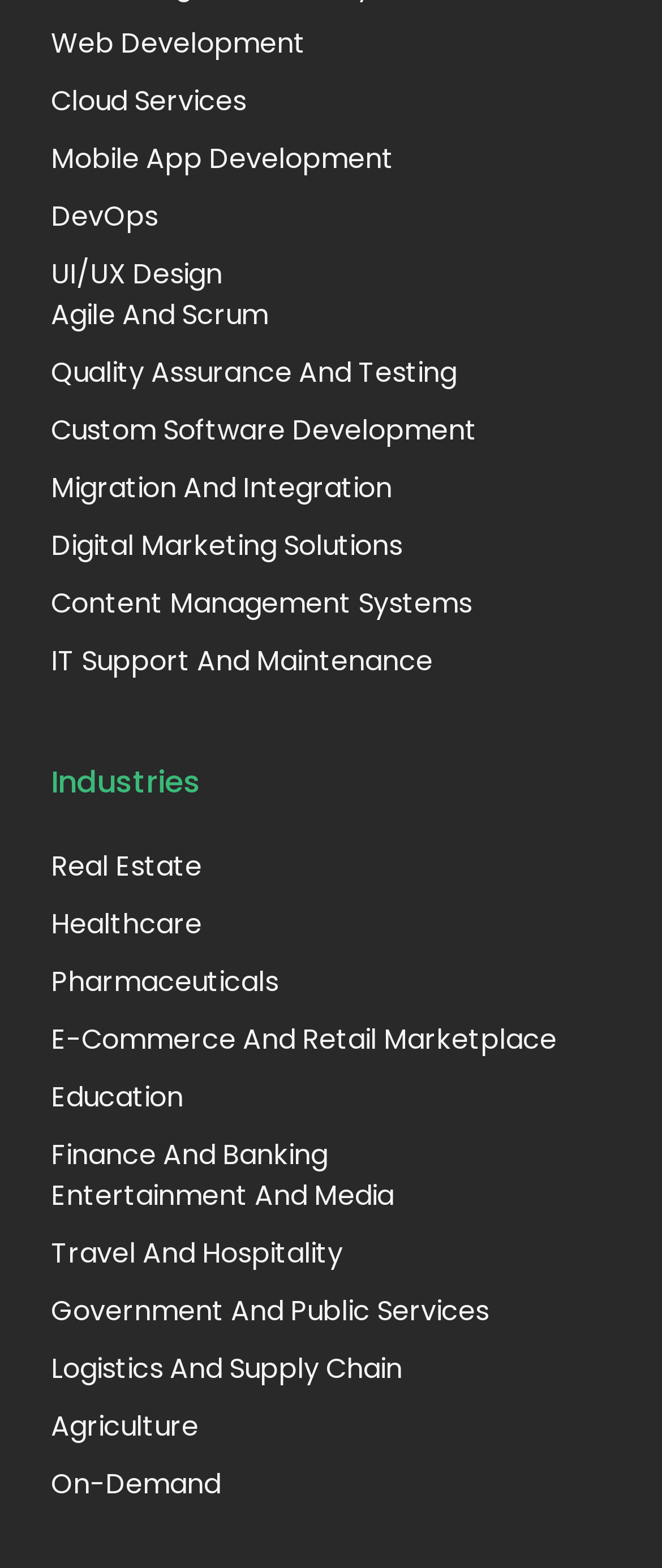Extract the bounding box coordinates for the UI element described as: "Agile and Scrum".

[0.077, 0.189, 0.846, 0.215]